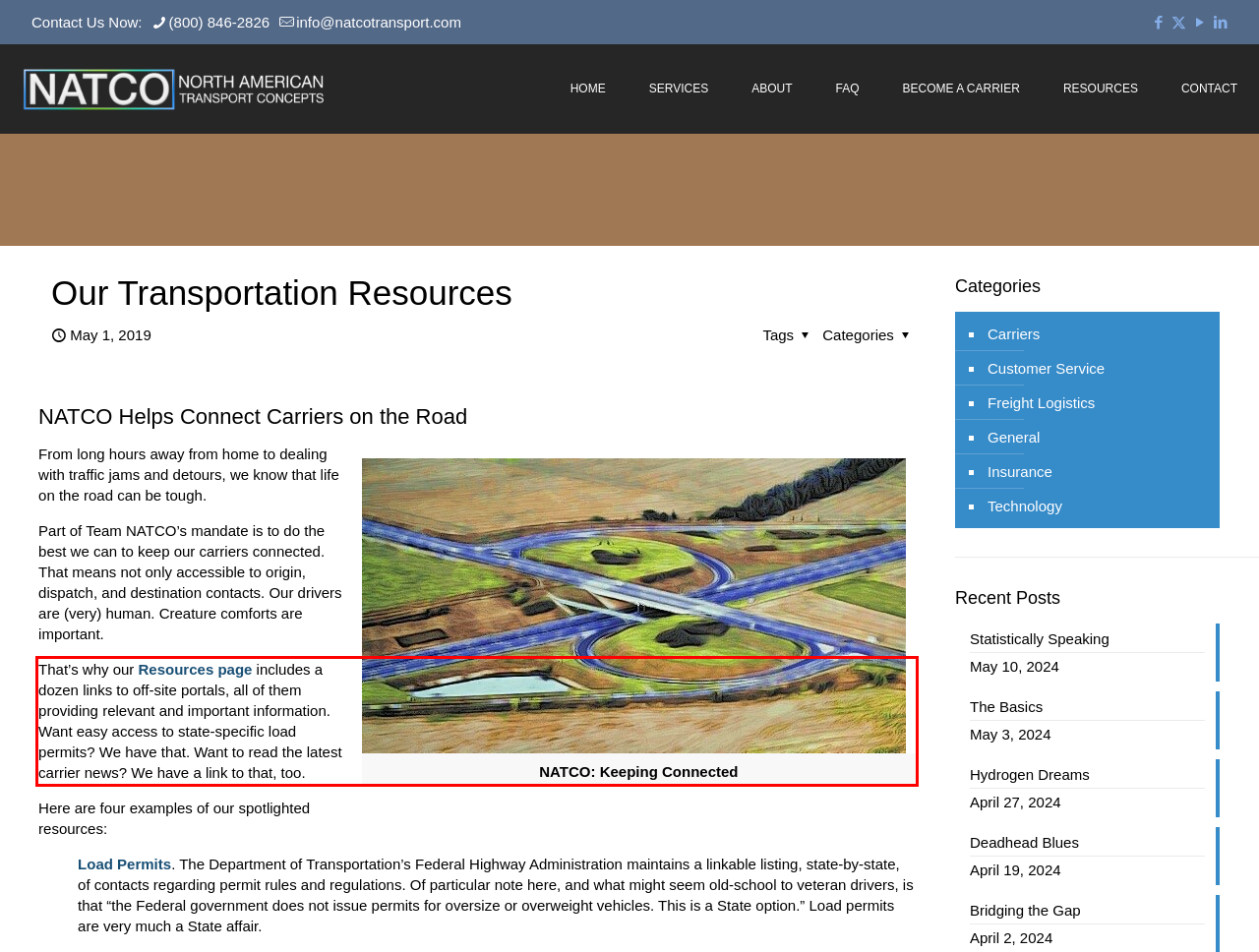Given a screenshot of a webpage containing a red bounding box, perform OCR on the text within this red bounding box and provide the text content.

That’s why our Resources page includes a dozen links to off-site portals, all of them providing relevant and important information. Want easy access to state-specific load permits? We have that. Want to read the latest carrier news? We have a link to that, too.